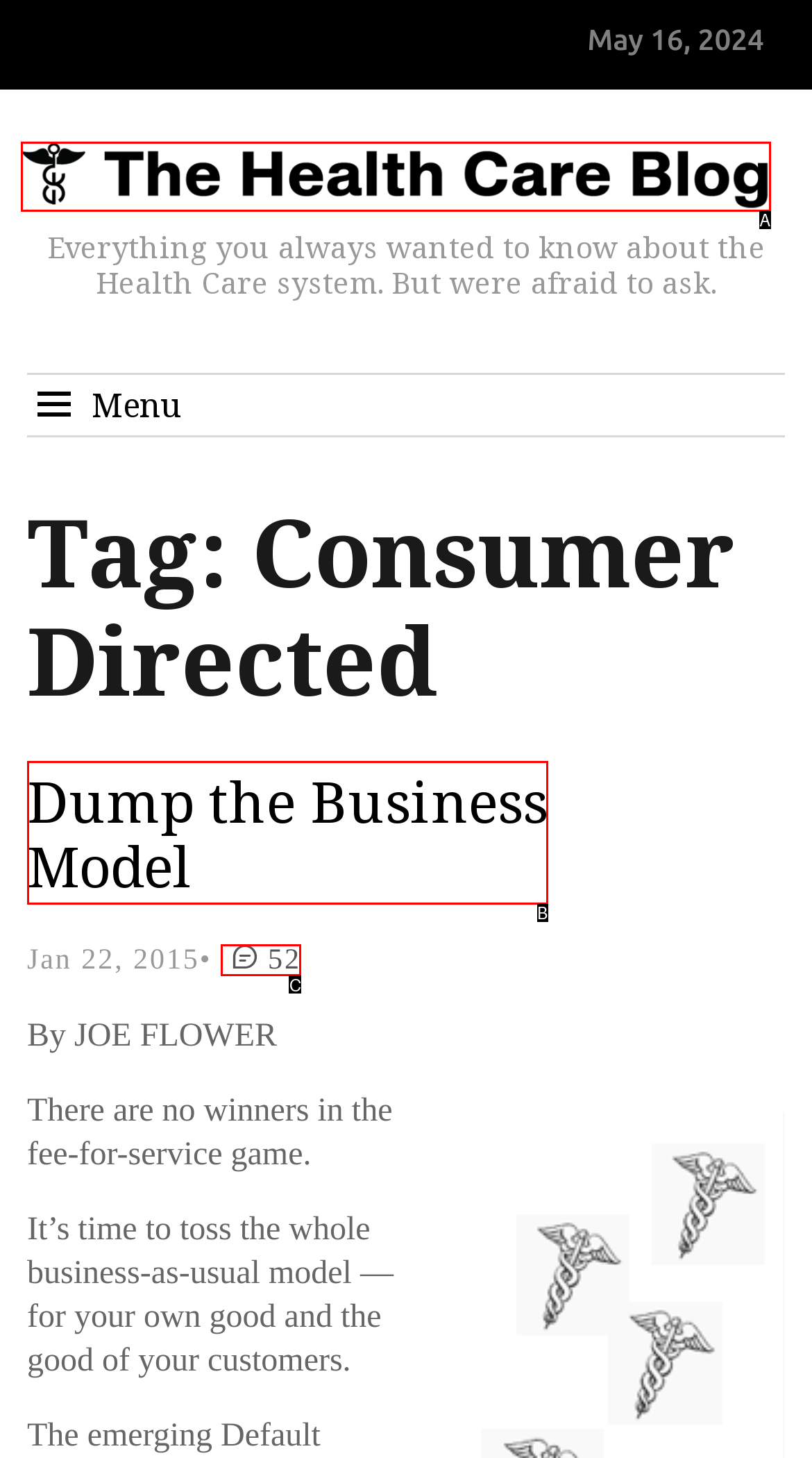Tell me which one HTML element best matches the description: title="Home" Answer with the option's letter from the given choices directly.

A